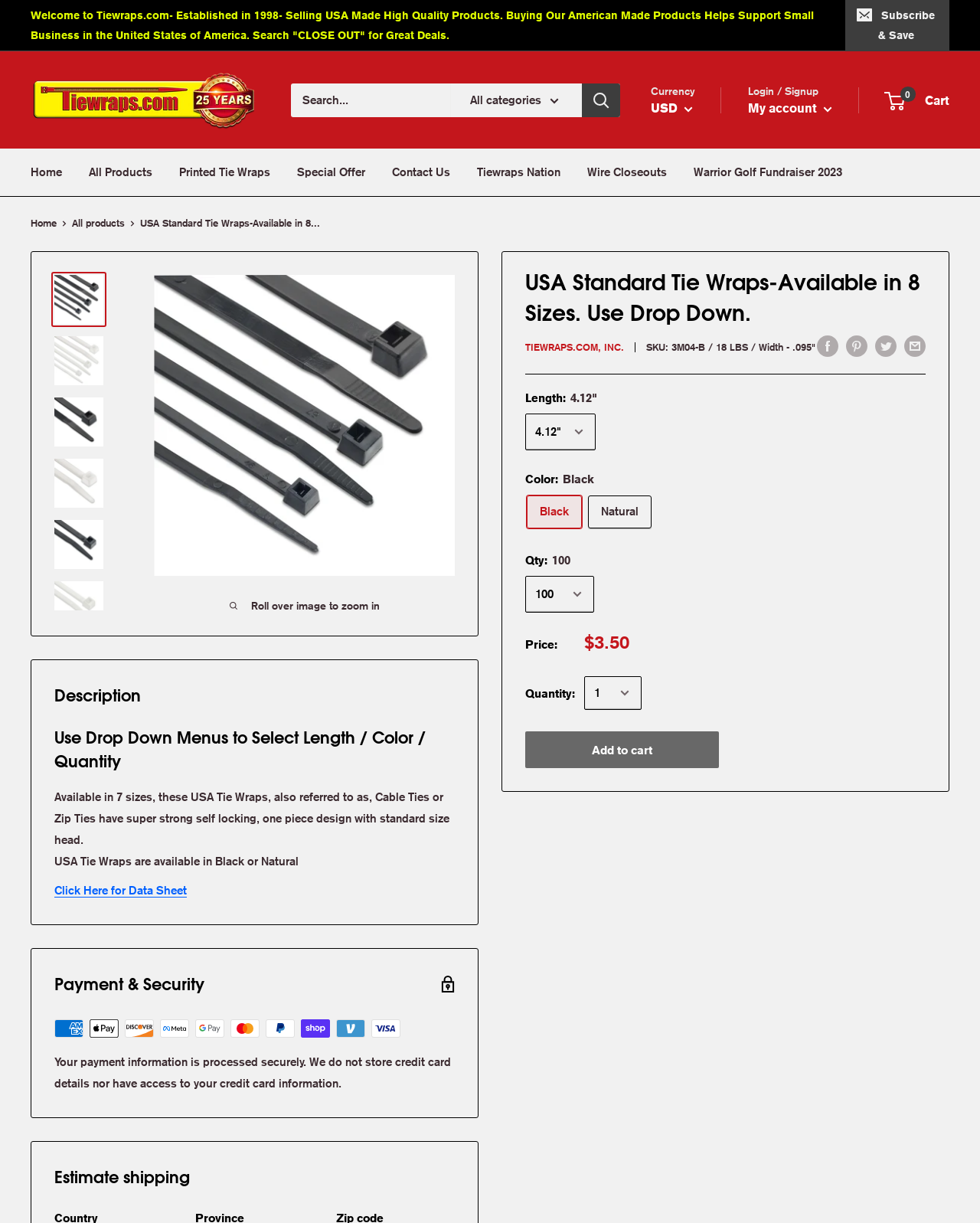Determine the bounding box coordinates for the clickable element required to fulfill the instruction: "Select currency". Provide the coordinates as four float numbers between 0 and 1, i.e., [left, top, right, bottom].

[0.664, 0.079, 0.707, 0.098]